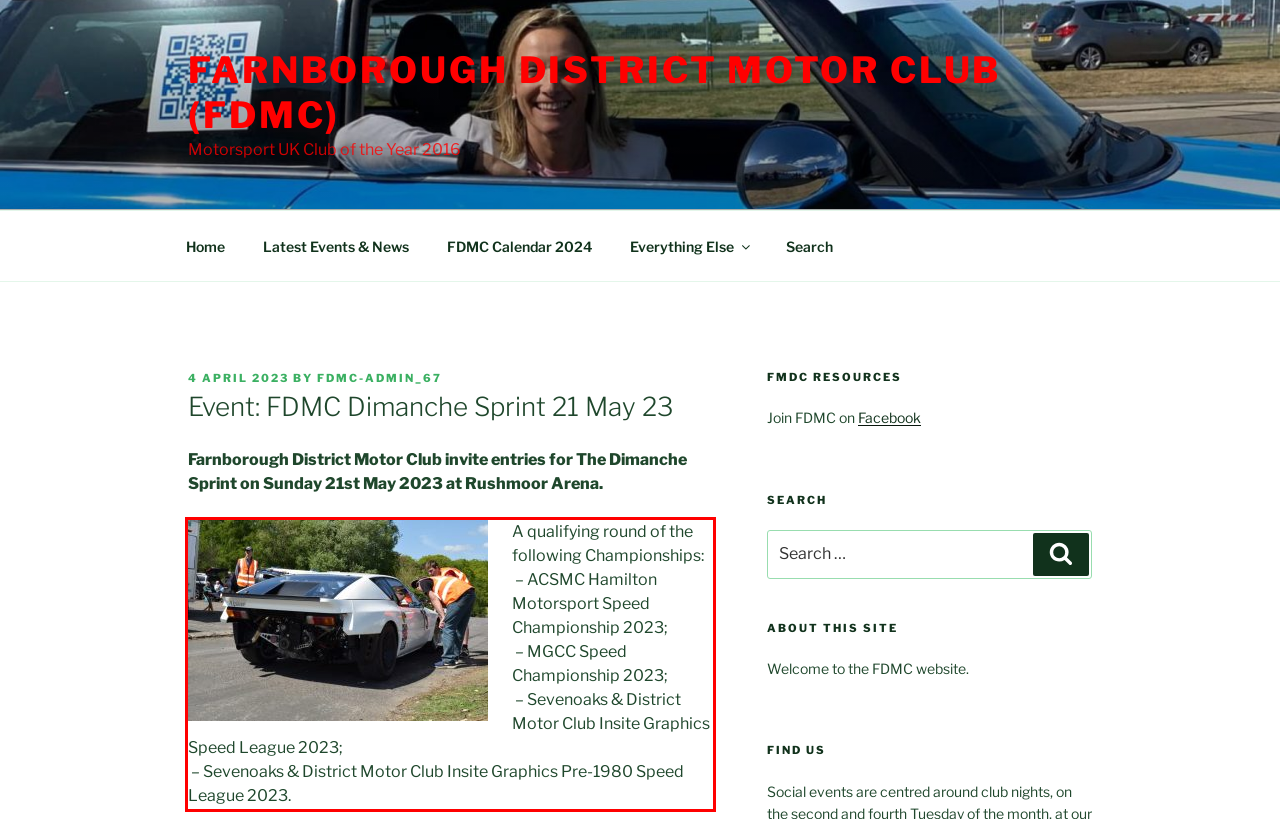Please extract the text content within the red bounding box on the webpage screenshot using OCR.

A qualifying round of the following Championships: – ACSMC Hamilton Motorsport Speed Championship 2023; – MGCC Speed Championship 2023; – Sevenoaks & District Motor Club Insite Graphics Speed League 2023; – Sevenoaks & District Motor Club Insite Graphics Pre-1980 Speed League 2023.